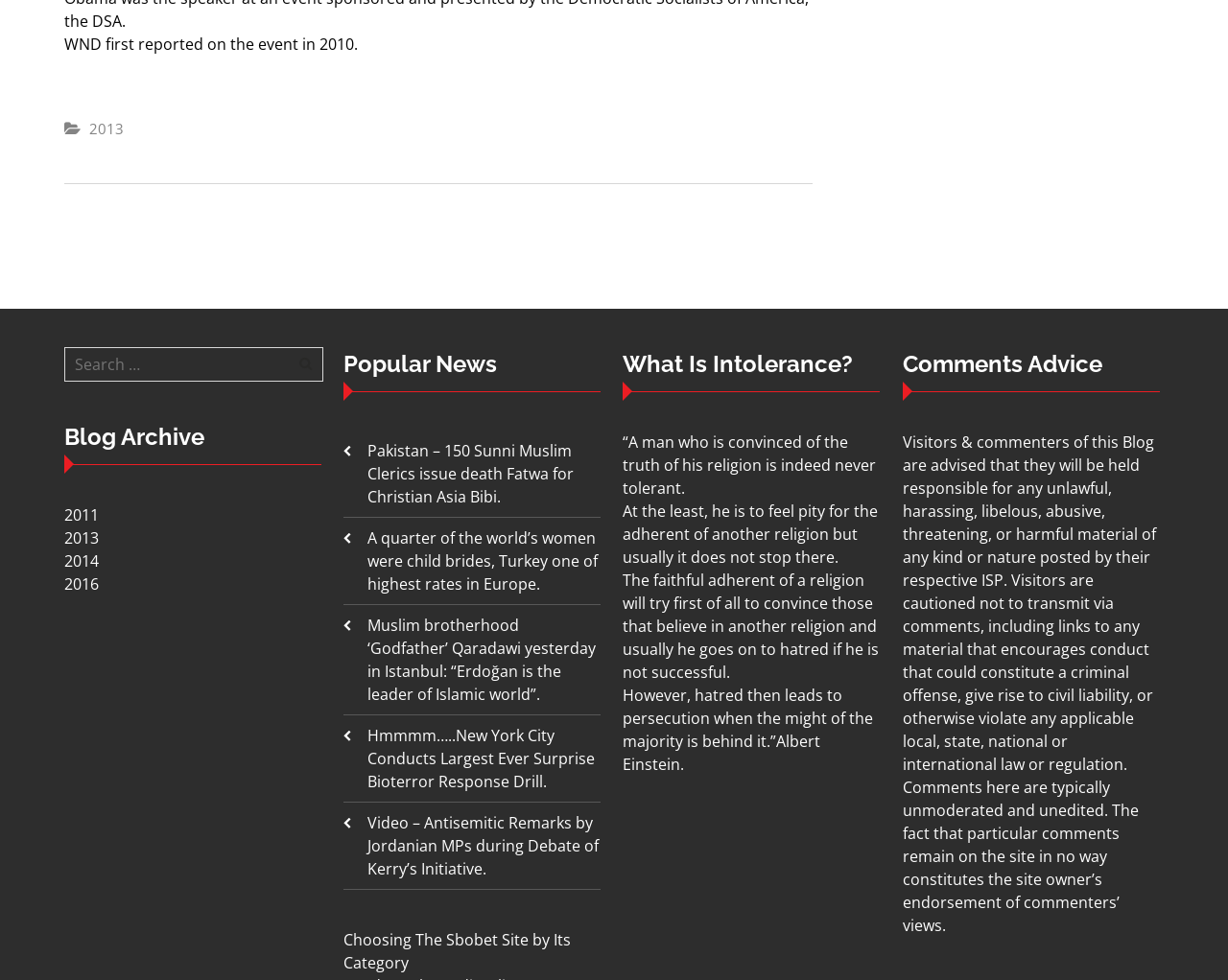Select the bounding box coordinates of the element I need to click to carry out the following instruction: "Read popular news about Pakistan".

[0.299, 0.449, 0.467, 0.518]